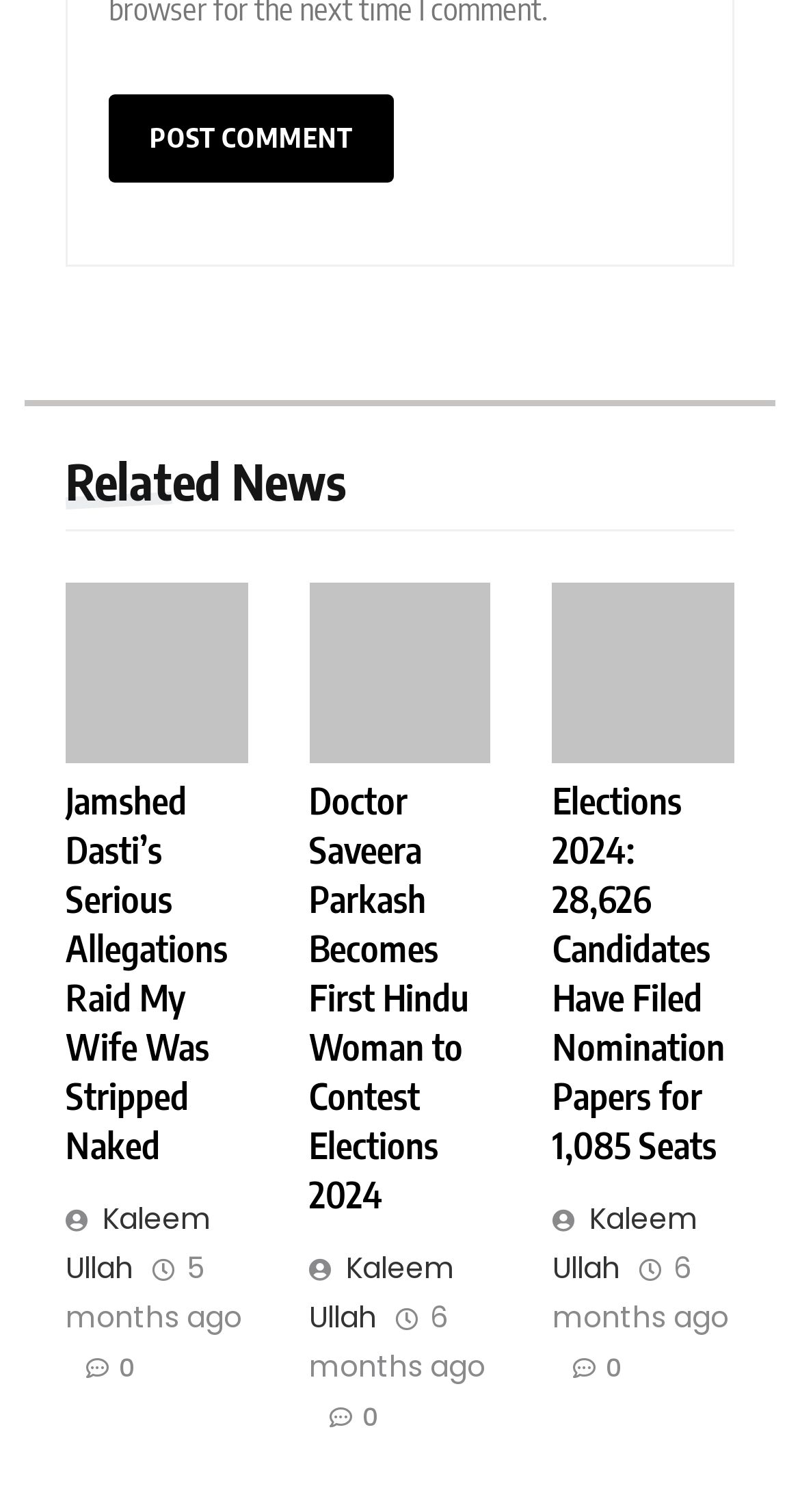Who is the author of the first article?
Please answer the question with as much detail as possible using the screenshot.

The link ' Kaleem Ullah' is present below the heading of the first article, indicating that Kaleem Ullah is the author of that article.